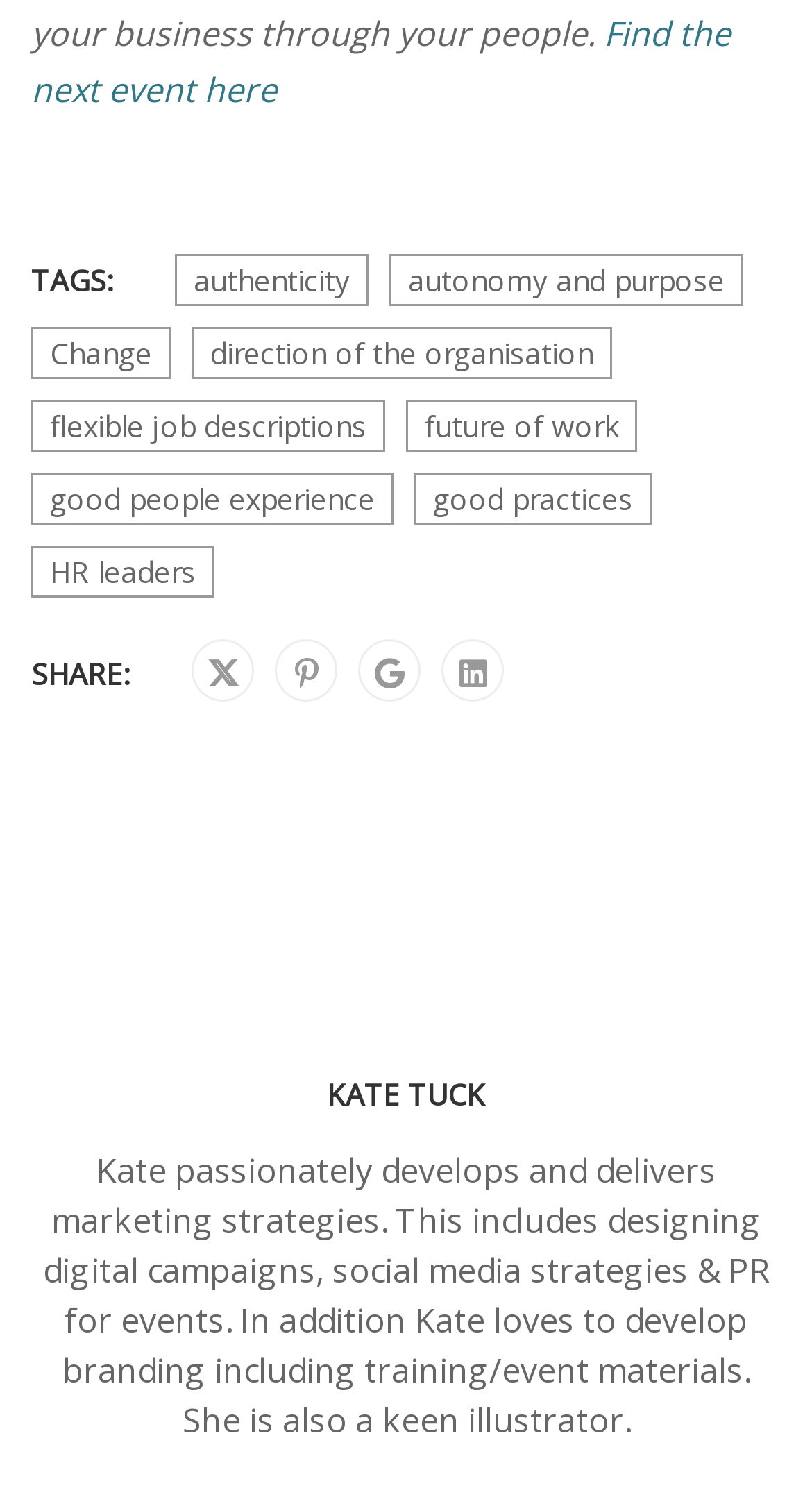Using the webpage screenshot and the element description Find the next event here, determine the bounding box coordinates. Specify the coordinates in the format (top-left x, top-left y, bottom-right x, bottom-right y) with values ranging from 0 to 1.

[0.038, 0.007, 0.9, 0.076]